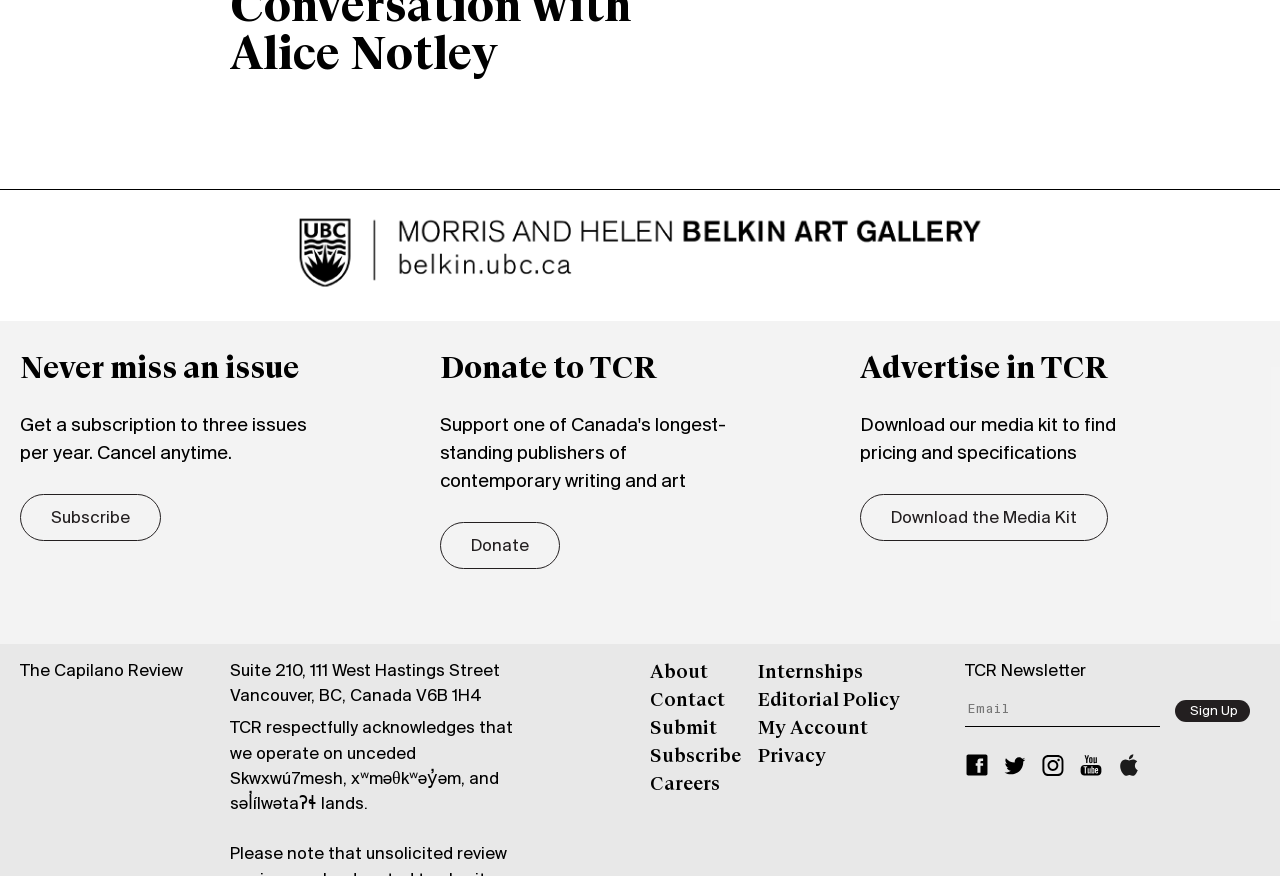Locate the bounding box coordinates of the element I should click to achieve the following instruction: "Visit the About page".

[0.508, 0.757, 0.553, 0.78]